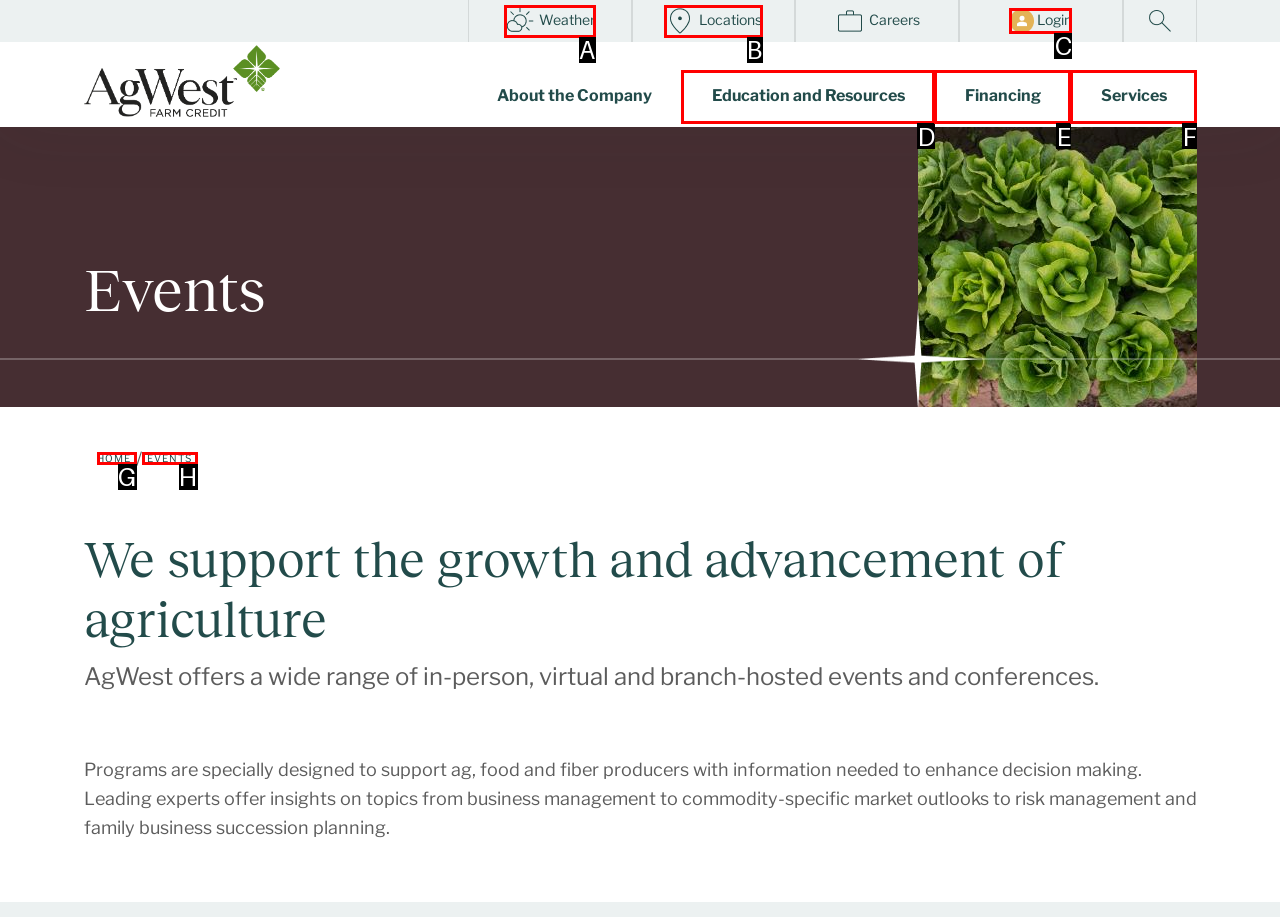Pick the HTML element that corresponds to the description: Financing
Answer with the letter of the correct option from the given choices directly.

E